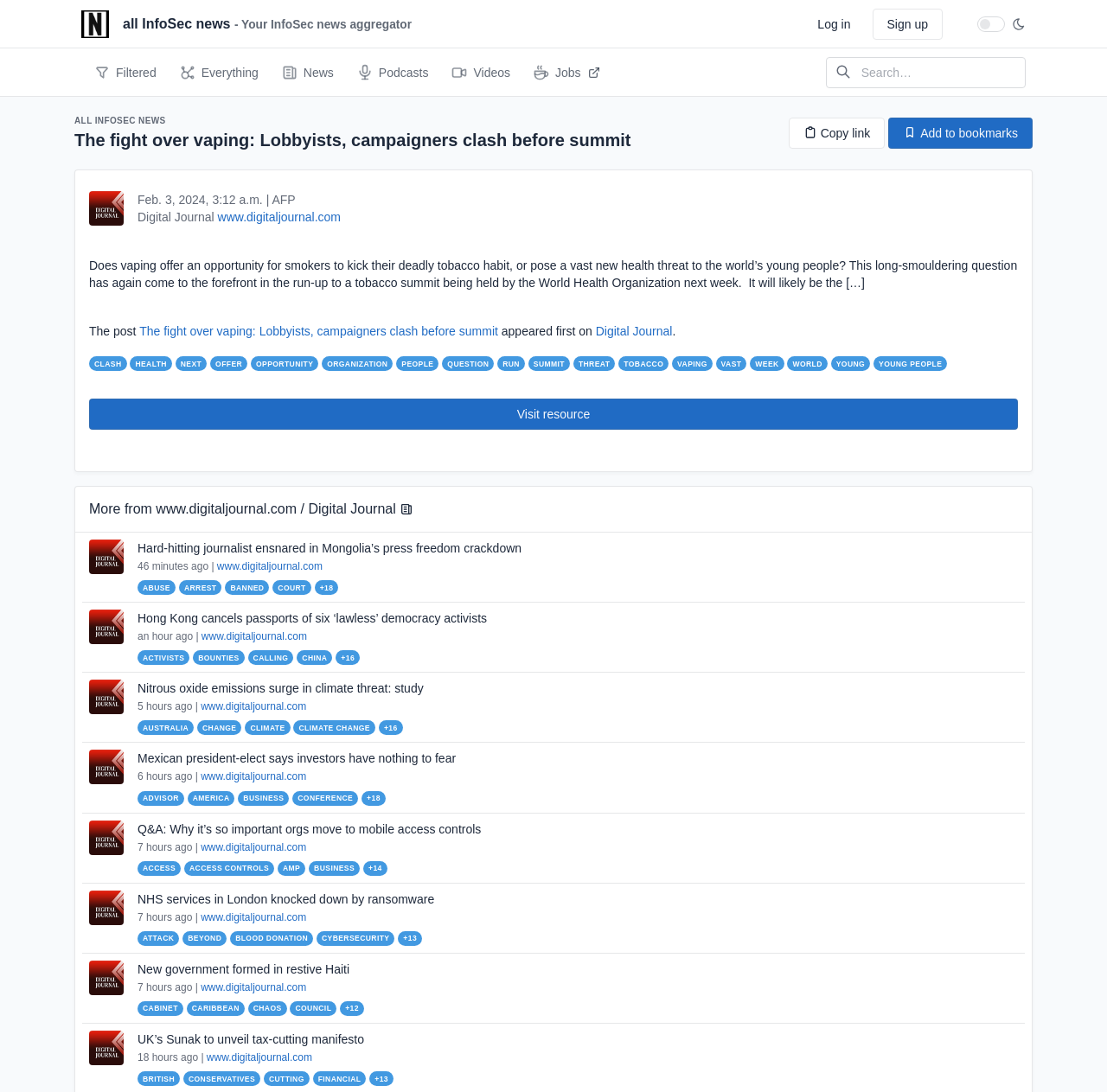Please give the bounding box coordinates of the area that should be clicked to fulfill the following instruction: "Read the article 'The fight over vaping: Lobbyists, campaigners clash before summit'". The coordinates should be in the format of four float numbers from 0 to 1, i.e., [left, top, right, bottom].

[0.126, 0.297, 0.45, 0.31]